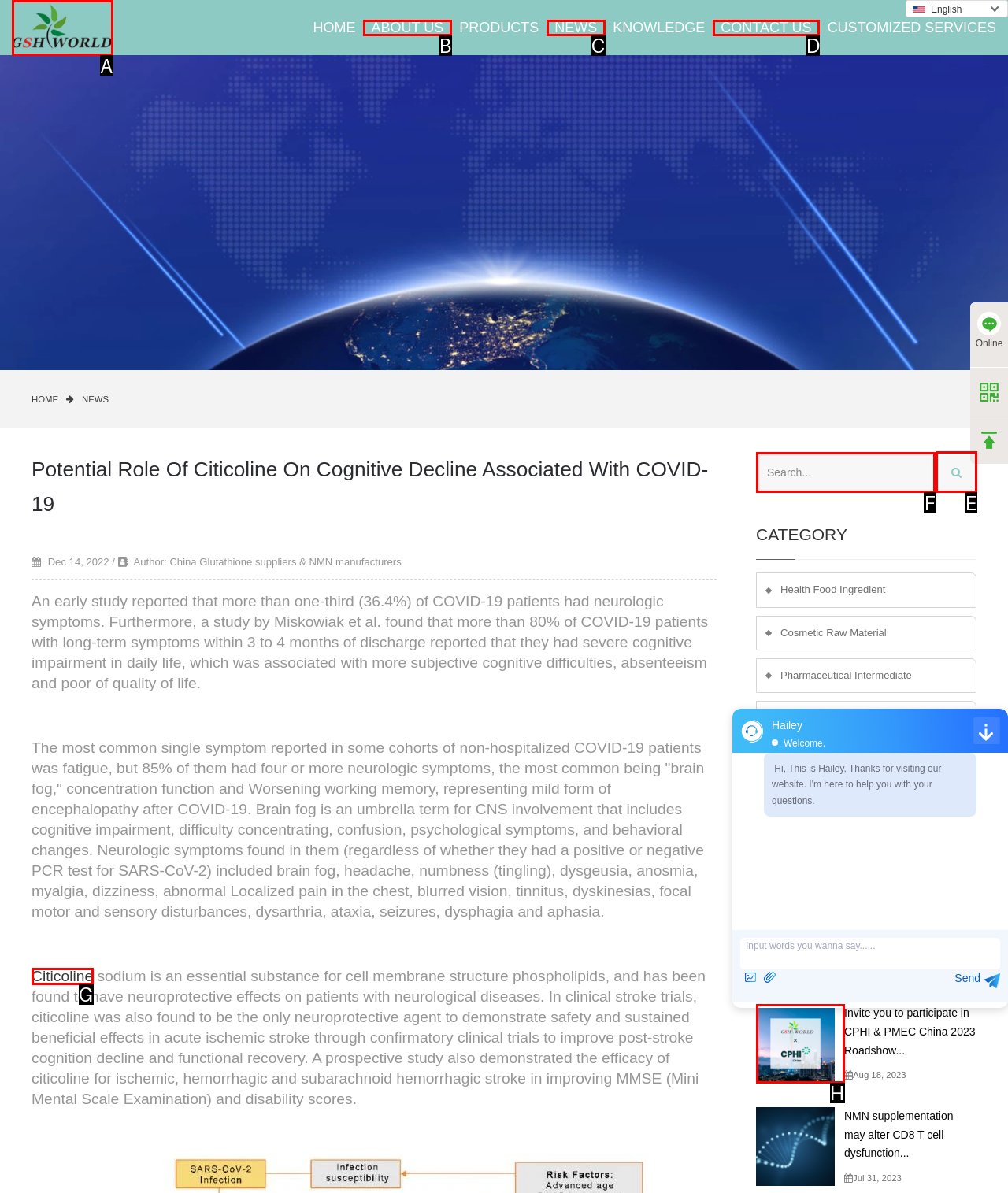Identify the letter of the correct UI element to fulfill the task: Search for something from the given options in the screenshot.

F